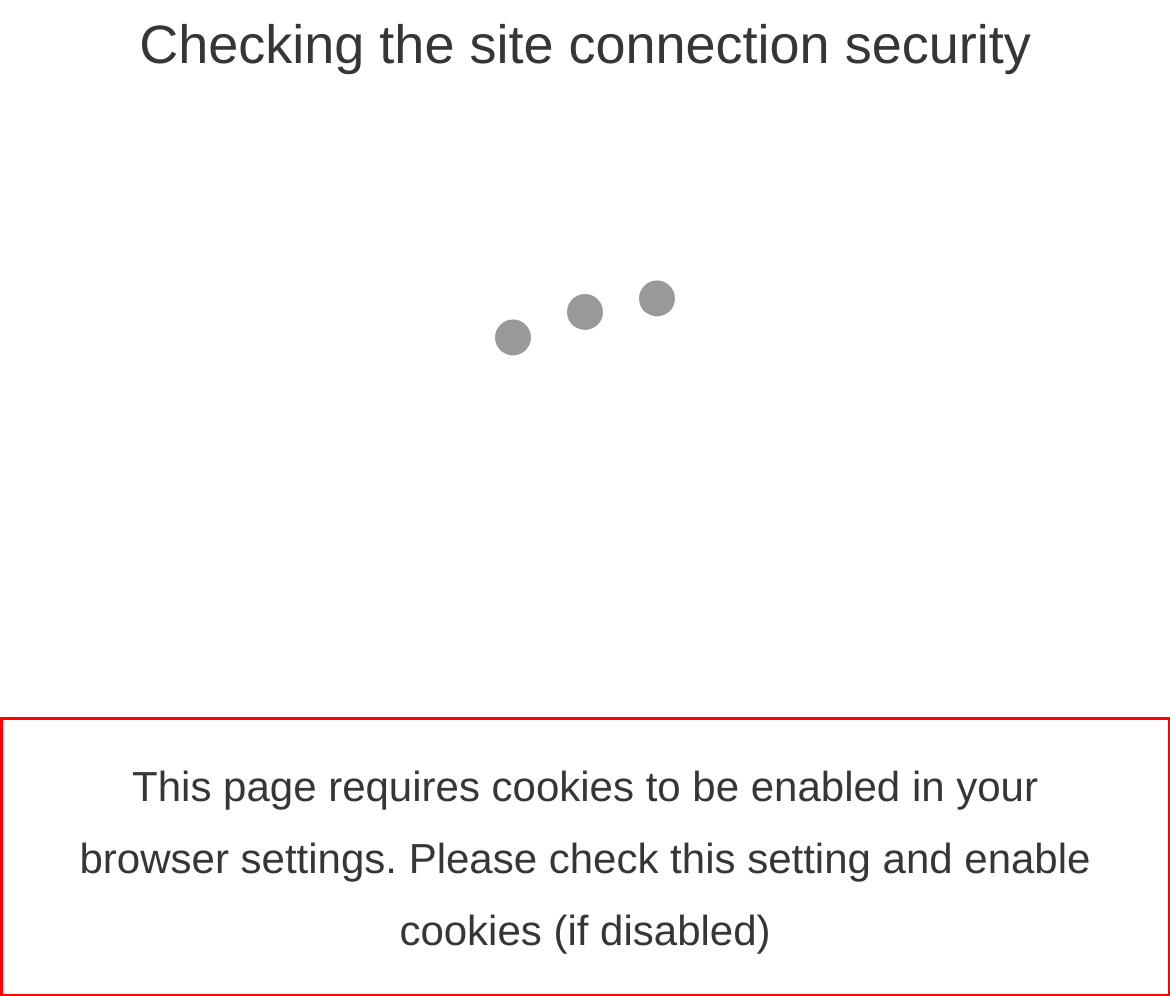You have a screenshot of a webpage with a UI element highlighted by a red bounding box. Use OCR to obtain the text within this highlighted area.

This page requires cookies to be enabled in your browser settings. Please check this setting and enable cookies (if disabled)